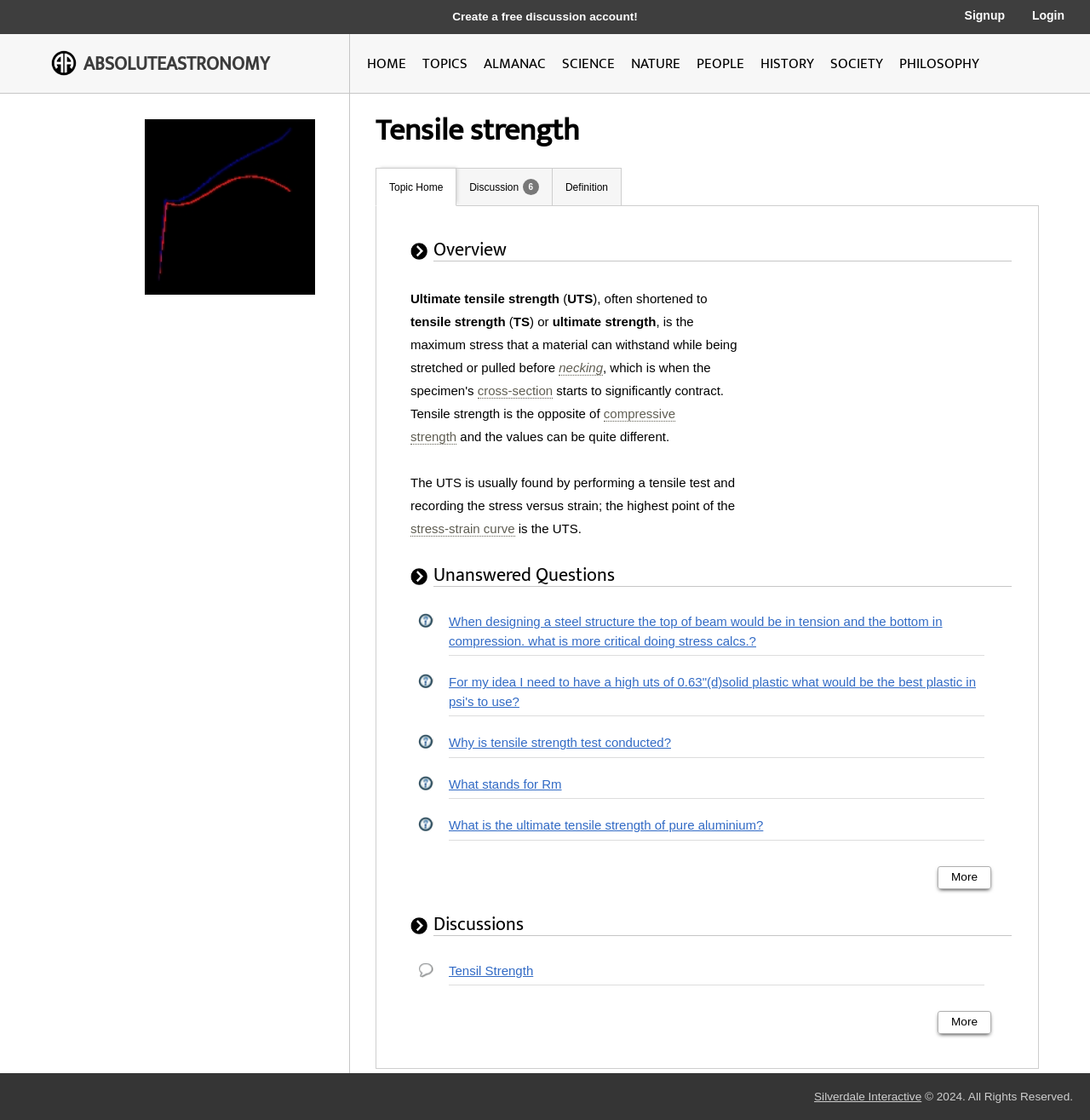What is the opposite of tensile strength?
Based on the visual details in the image, please answer the question thoroughly.

According to the webpage, tensile strength is the maximum stress that a material can withstand while being stretched or pulled before it starts to significantly contract. The opposite of tensile strength is compressive strength, which is mentioned in the same sentence.